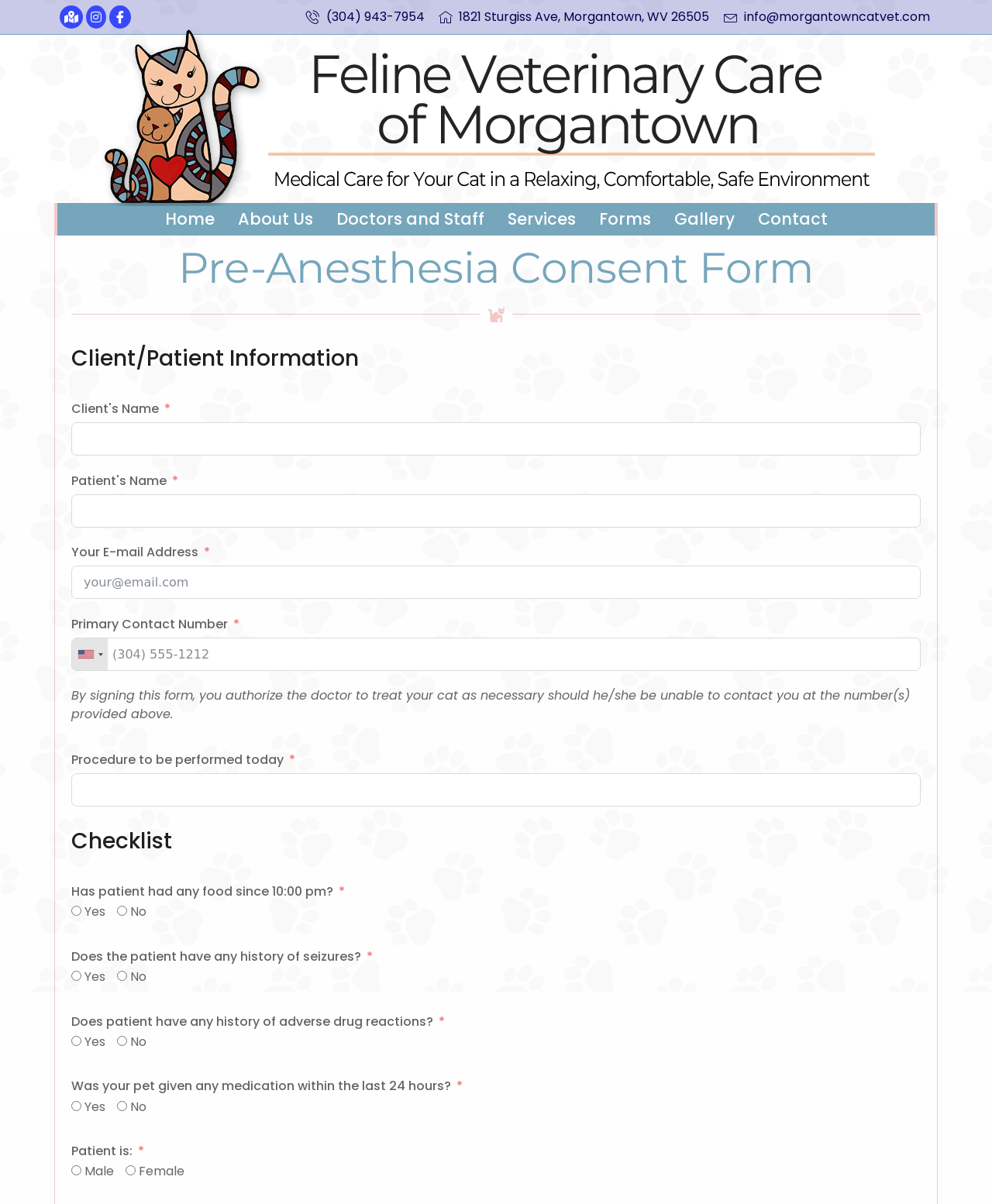Identify and provide the text of the main header on the webpage.

Pre-Anesthesia Consent Form